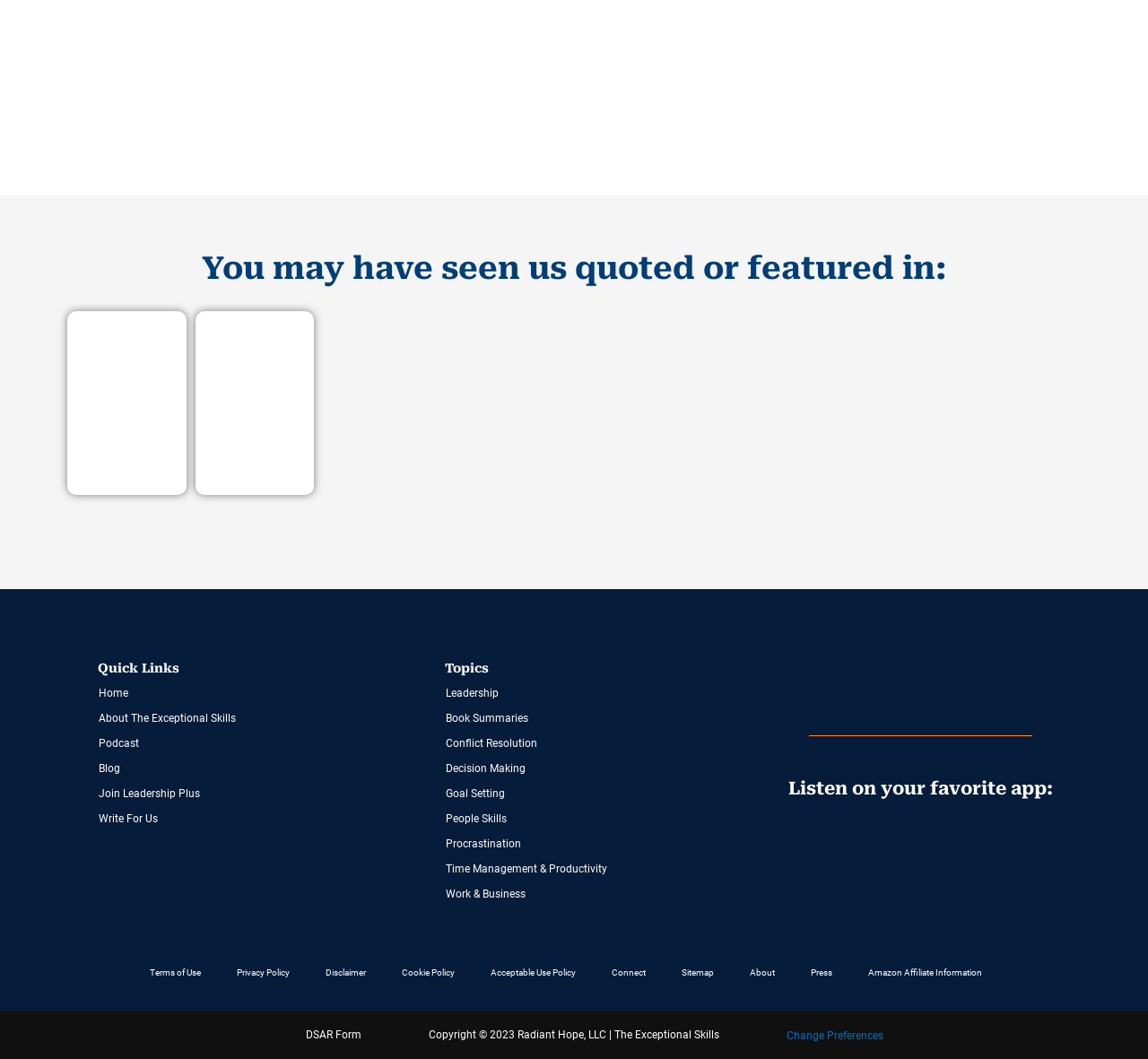Respond to the question below with a concise word or phrase:
What is the name of the website?

The Exceptional Skills